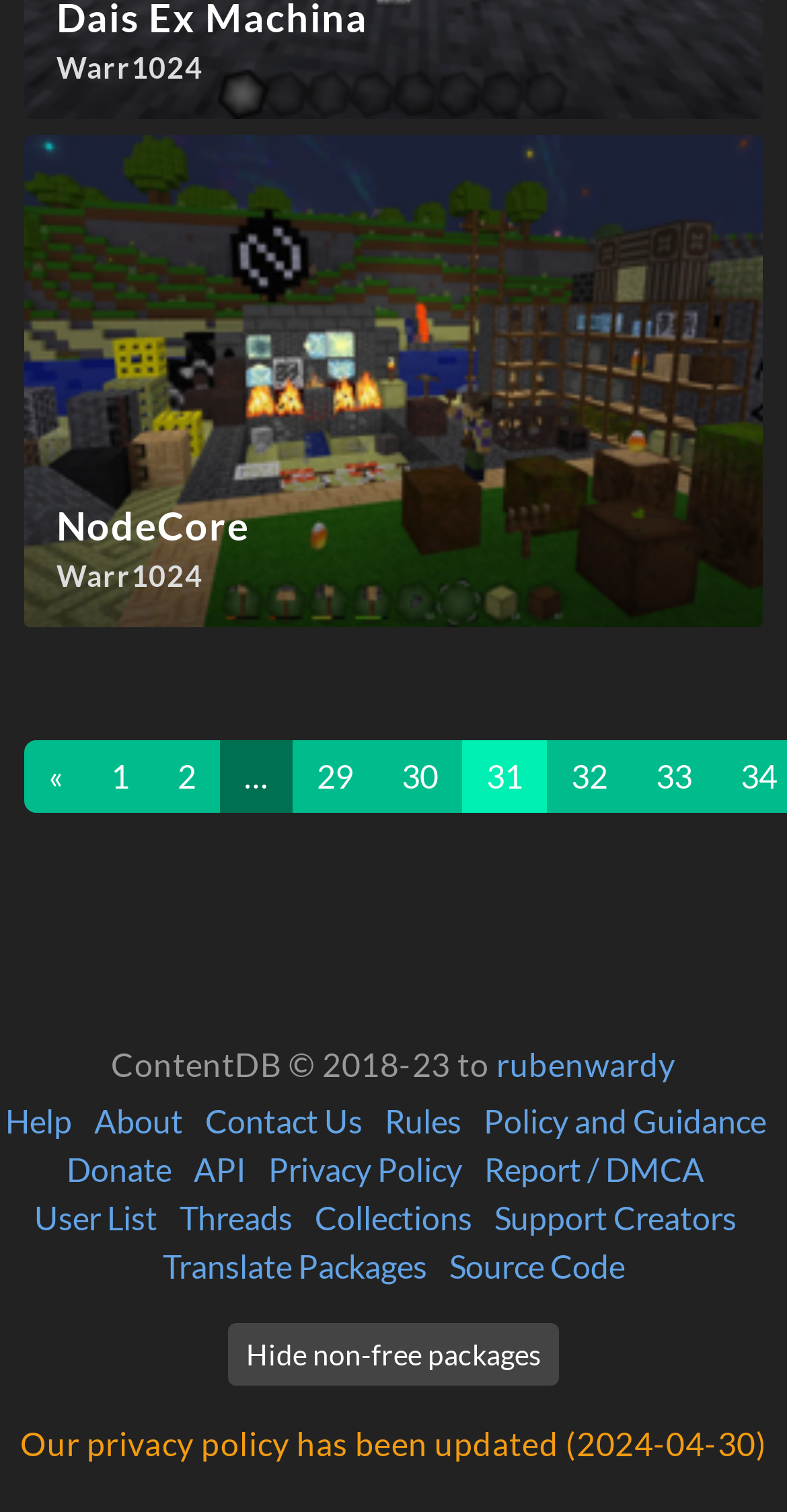Pinpoint the bounding box coordinates of the clickable area necessary to execute the following instruction: "Share a post". The coordinates should be given as four float numbers between 0 and 1, namely [left, top, right, bottom].

None